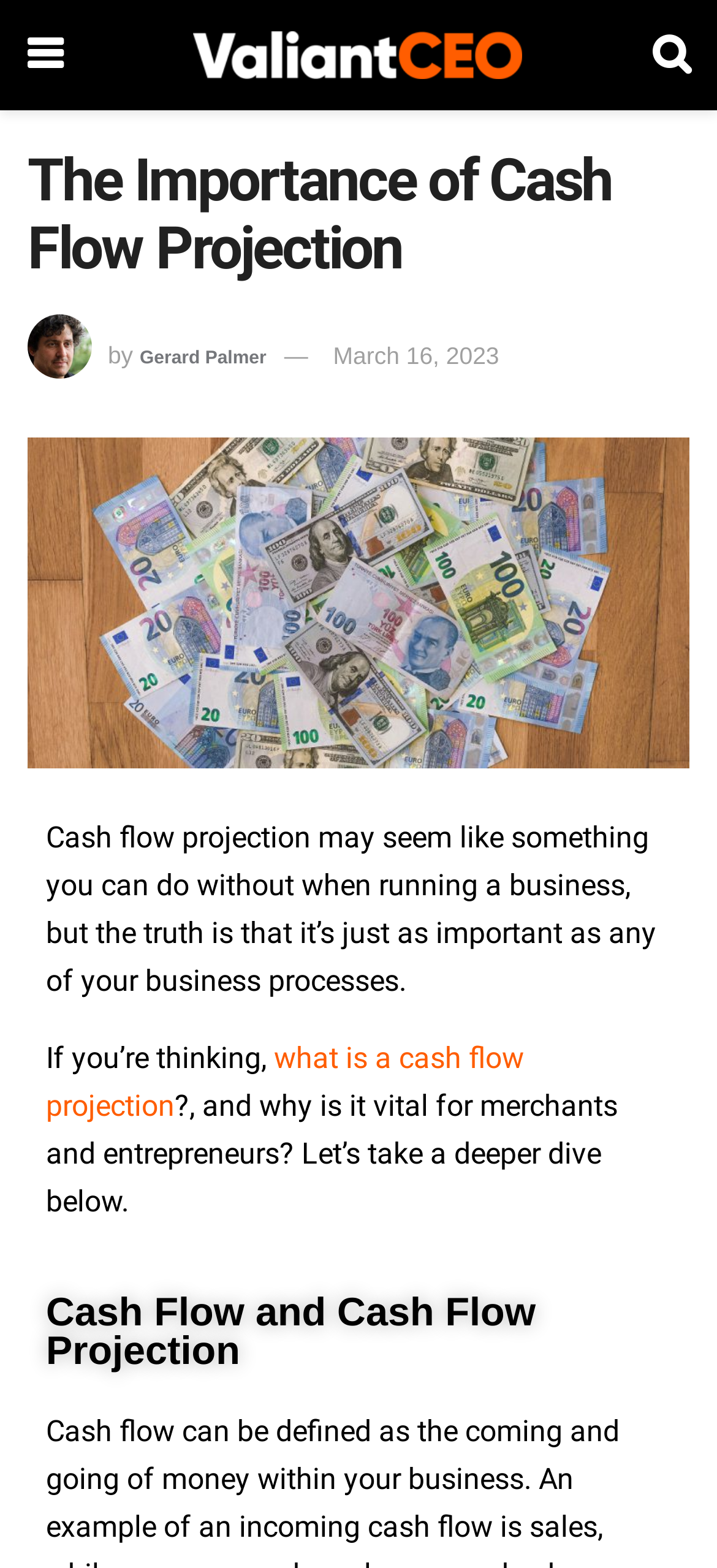Look at the image and give a detailed response to the following question: What is the importance of cash flow projection?

The importance of cash flow projection can be inferred from the text '? and why is it vital for merchants and entrepreneurs?'. This suggests that cash flow projection is crucial for merchants and entrepreneurs.